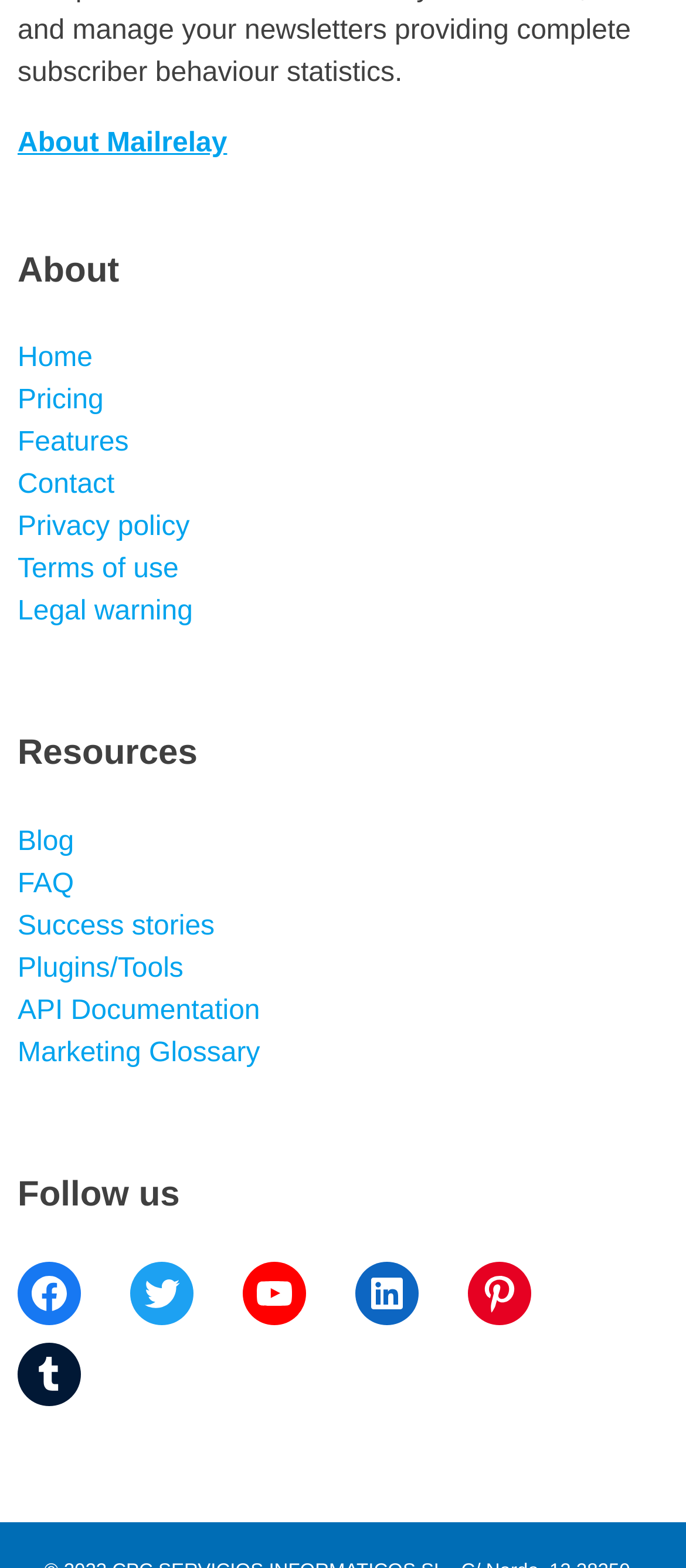Provide the bounding box coordinates of the HTML element described by the text: "Blog".

[0.026, 0.527, 0.108, 0.546]